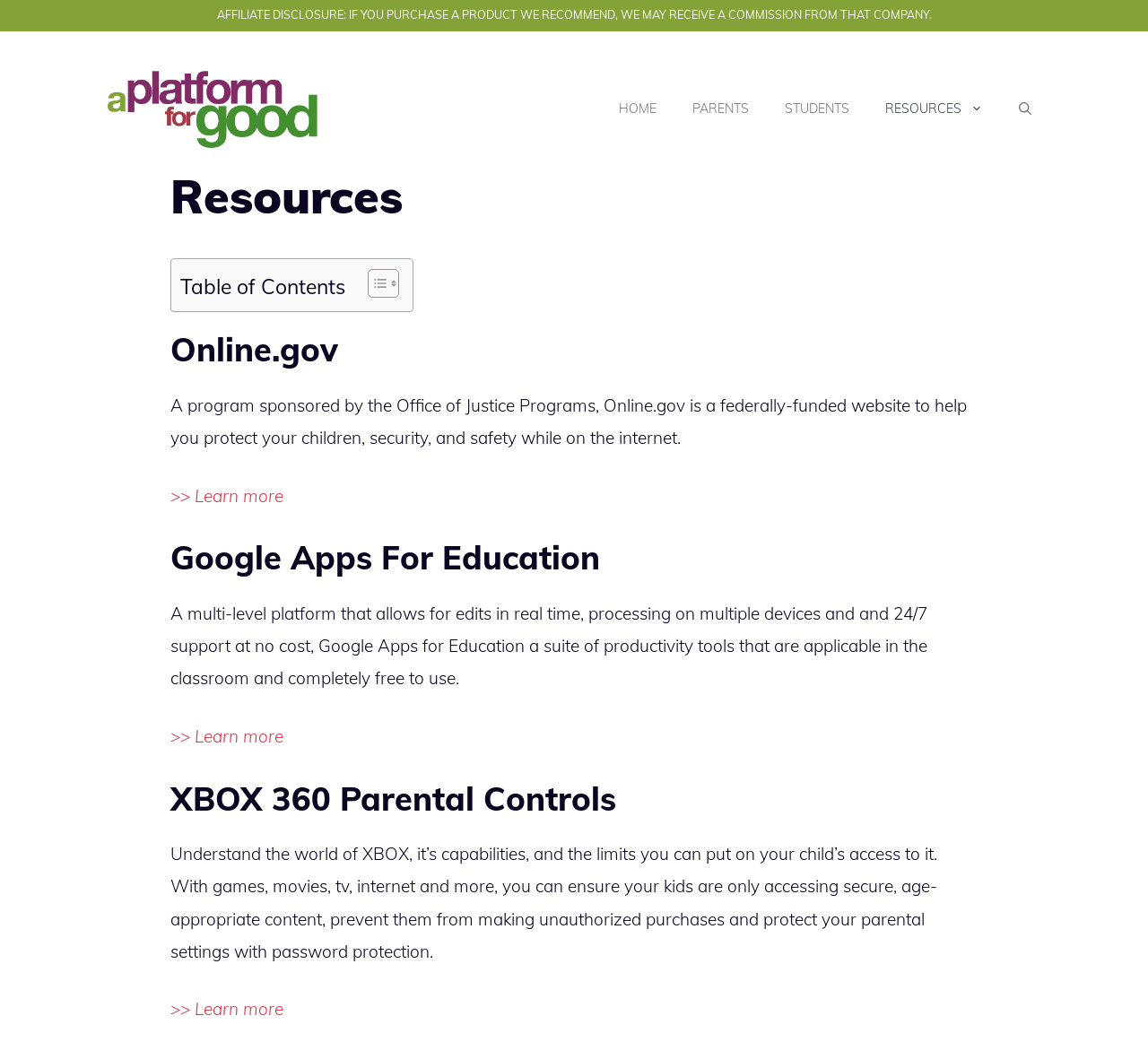Determine the bounding box coordinates of the section to be clicked to follow the instruction: "Learn more about XBOX 360 Parental Controls". The coordinates should be given as four float numbers between 0 and 1, formatted as [left, top, right, bottom].

[0.148, 0.958, 0.247, 0.979]